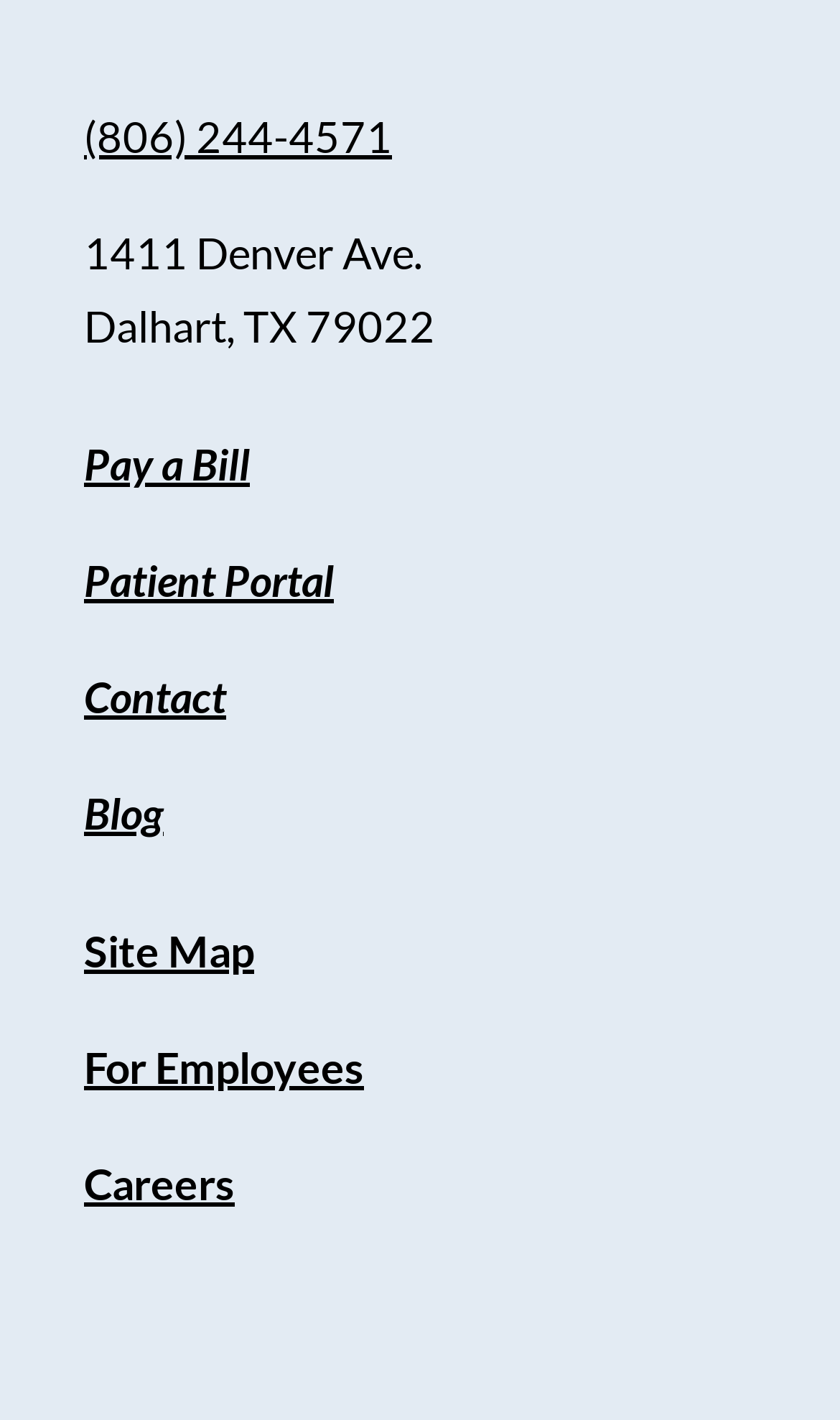What is the purpose of the 'Pay a Bill' link?
Please provide a single word or phrase as your answer based on the screenshot.

To pay a bill